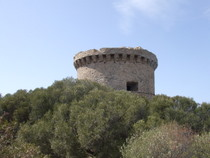Describe all the elements and aspects of the image comprehensively.

The image captures the historical Tour di Campomoro, a 16th-century watchtower located in Corsica. Perched on a hill and surrounded by lush greenery, this tower reflects the region's rich architectural heritage and strategic importance. The structure features a round design with crenellations along the top, embodying the classic defensive architecture of its time. The clear blue sky above enhances the serene landscape, providing a picturesque backdrop that highlights its historical significance. The tower offers stunning views of the Mediterranean coastline, making it a notable point of interest for travelers exploring the area. This image is part of a travel diary entry detailing a visit to this enchanting site on Friday, September 14, 2007, highlighting the memorable explorations undertaken in Corsica.